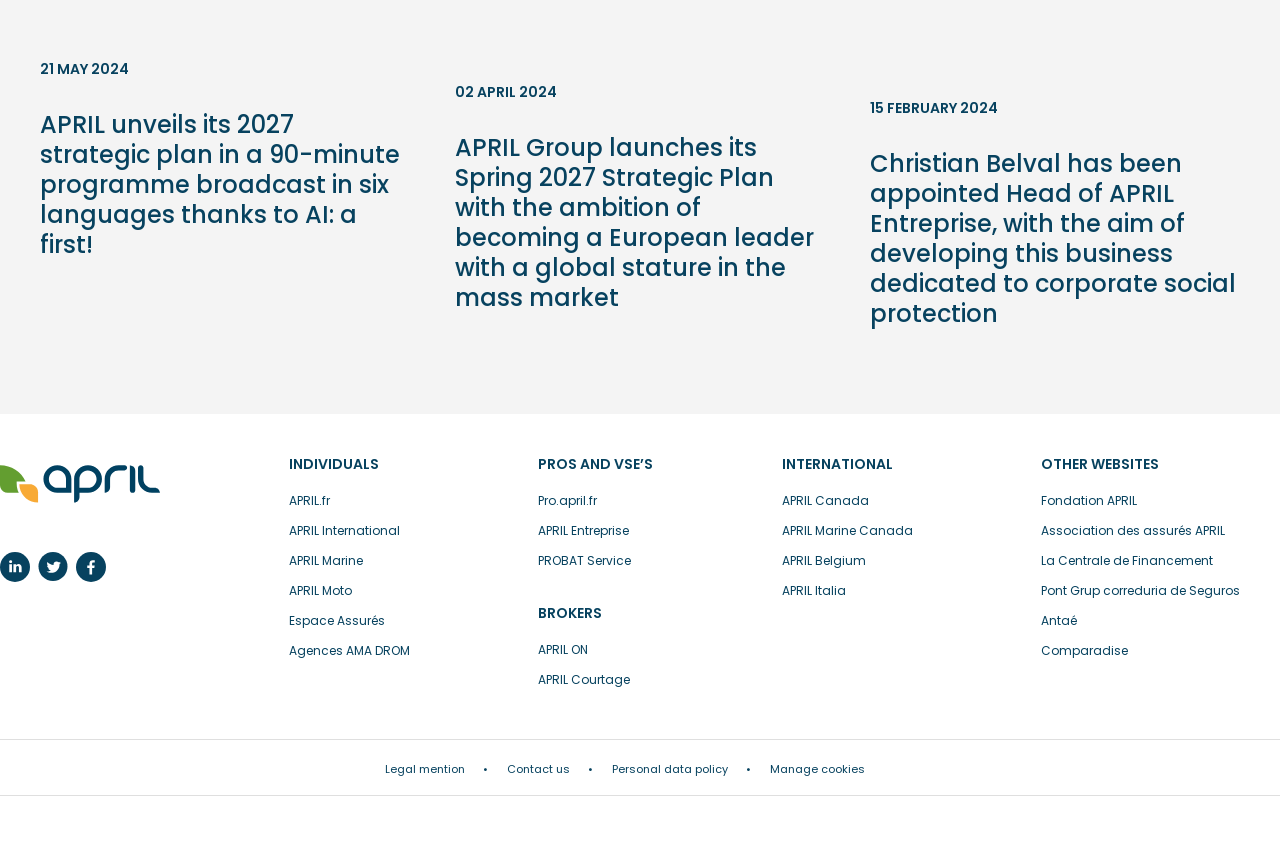Please identify the bounding box coordinates of the clickable region that I should interact with to perform the following instruction: "View Fondation APRIL website". The coordinates should be expressed as four float numbers between 0 and 1, i.e., [left, top, right, bottom].

[0.813, 0.582, 0.888, 0.602]